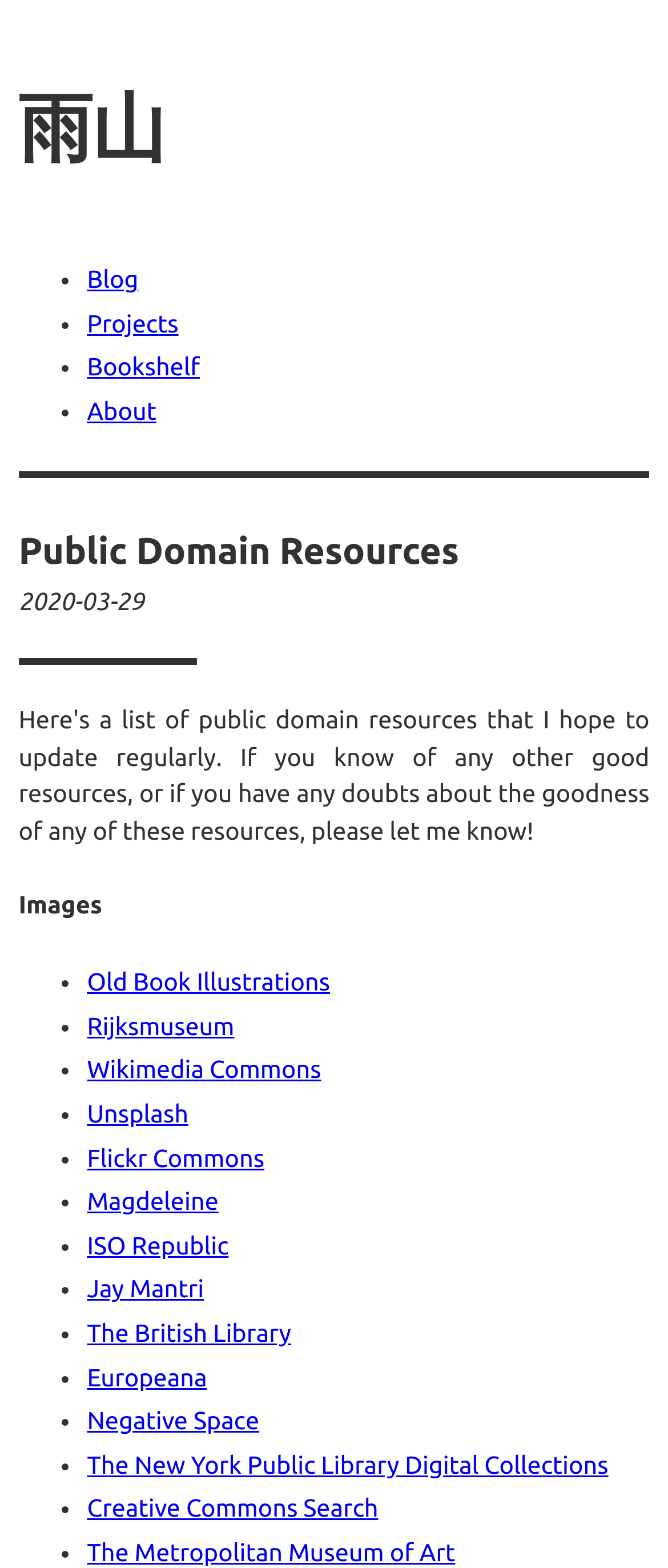Locate the bounding box for the described UI element: "雨山". Ensure the coordinates are four float numbers between 0 and 1, formatted as [left, top, right, bottom].

[0.028, 0.056, 0.248, 0.108]